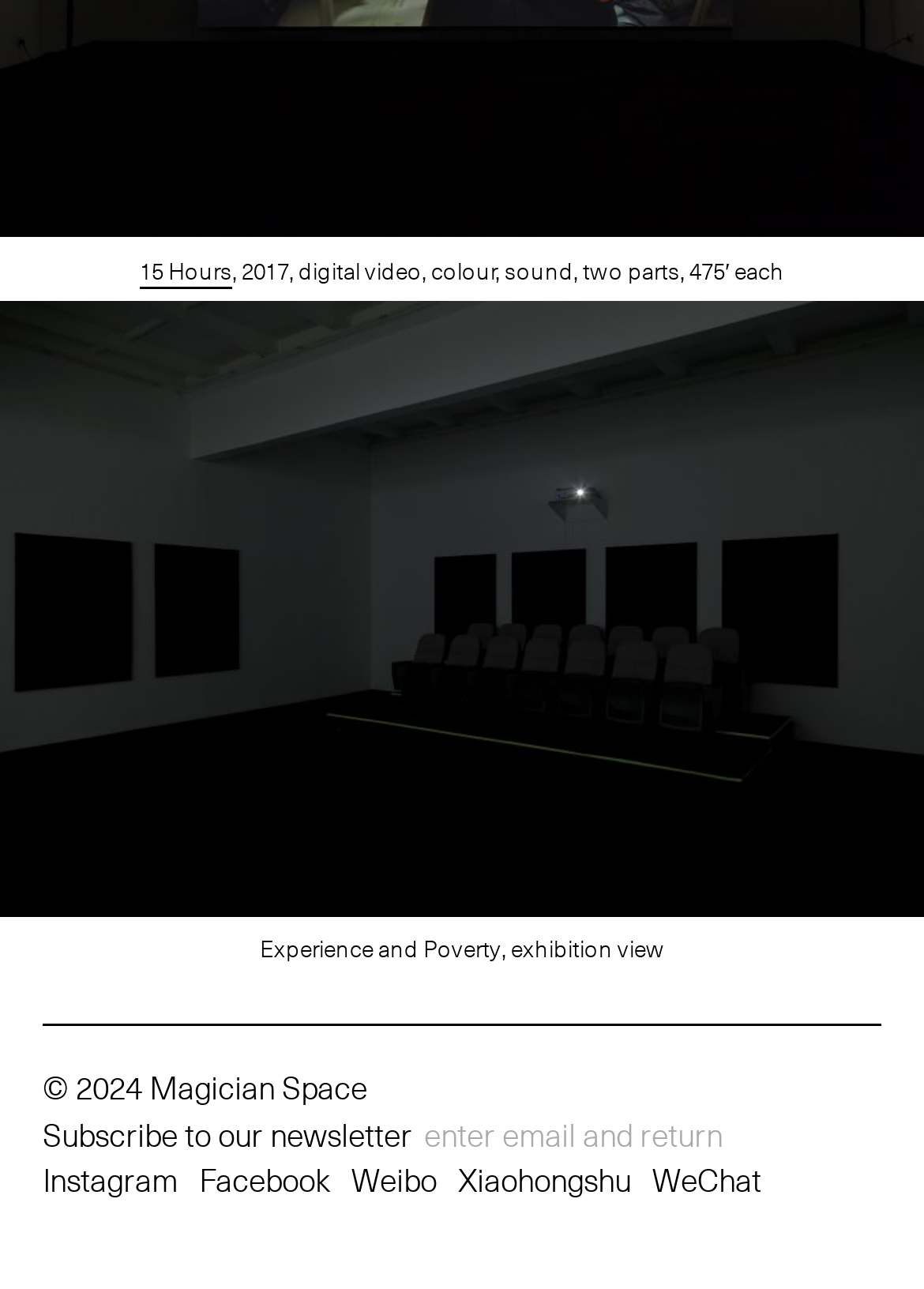Reply to the question below using a single word or brief phrase:
Is the newsletter subscription required?

True